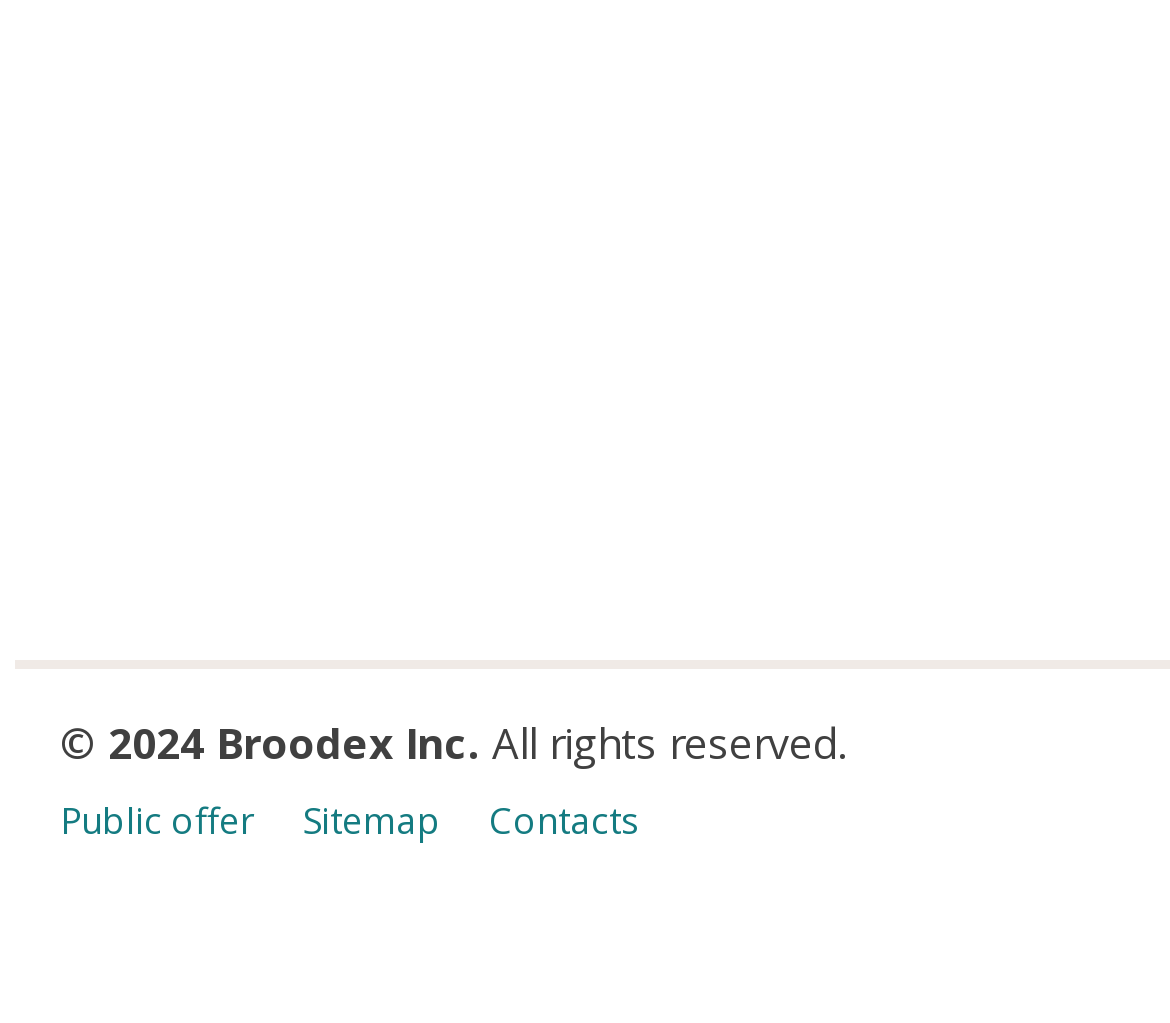Determine the bounding box coordinates of the UI element described below. Use the format (top-left x, top-left y, bottom-right x, bottom-right y) with floating point numbers between 0 and 1: Contacts

[0.418, 0.776, 0.546, 0.826]